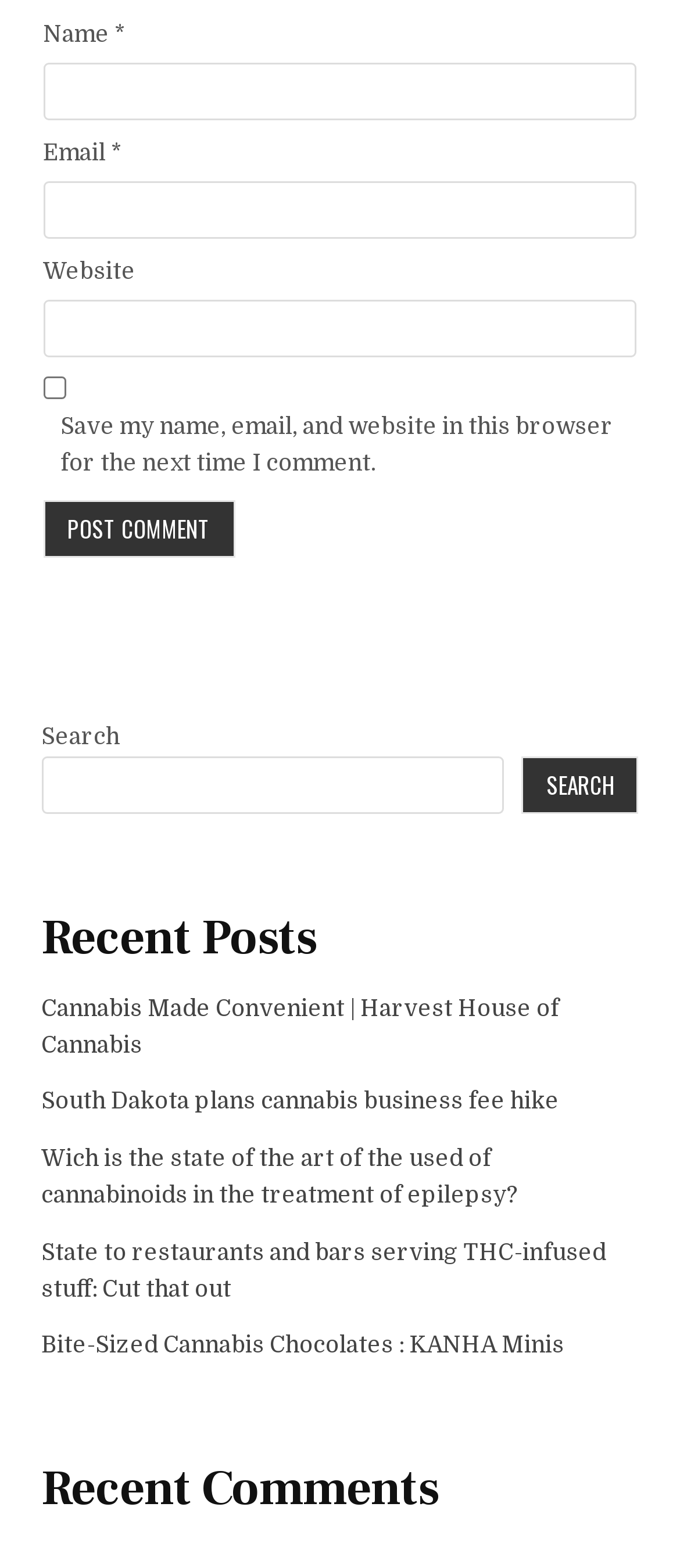Please identify the bounding box coordinates of the element that needs to be clicked to execute the following command: "Enter your name". Provide the bounding box using four float numbers between 0 and 1, formatted as [left, top, right, bottom].

[0.063, 0.04, 0.937, 0.076]